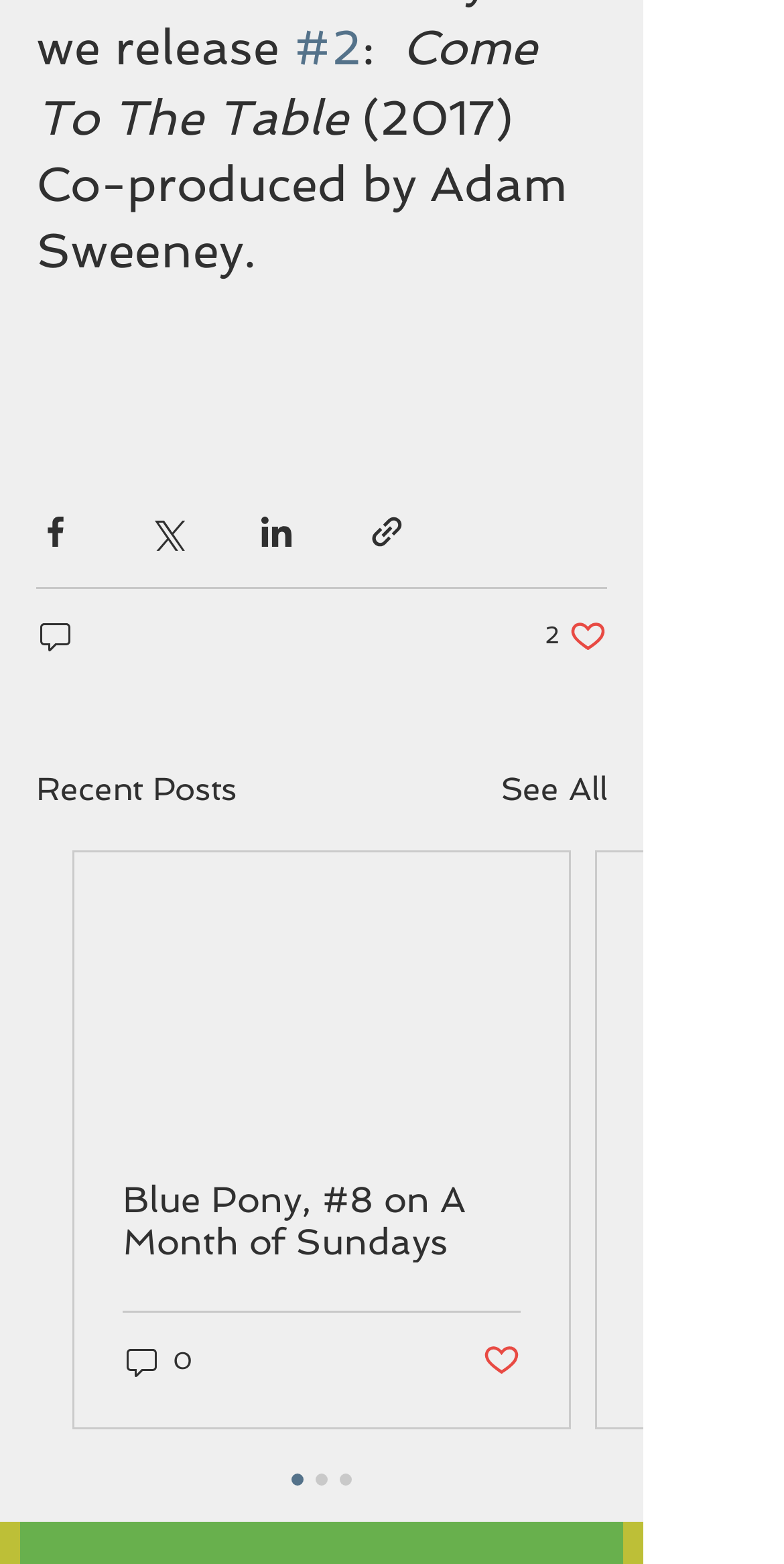From the element description 0, predict the bounding box coordinates of the UI element. The coordinates must be specified in the format (top-left x, top-left y, bottom-right x, bottom-right y) and should be within the 0 to 1 range.

[0.156, 0.858, 0.251, 0.883]